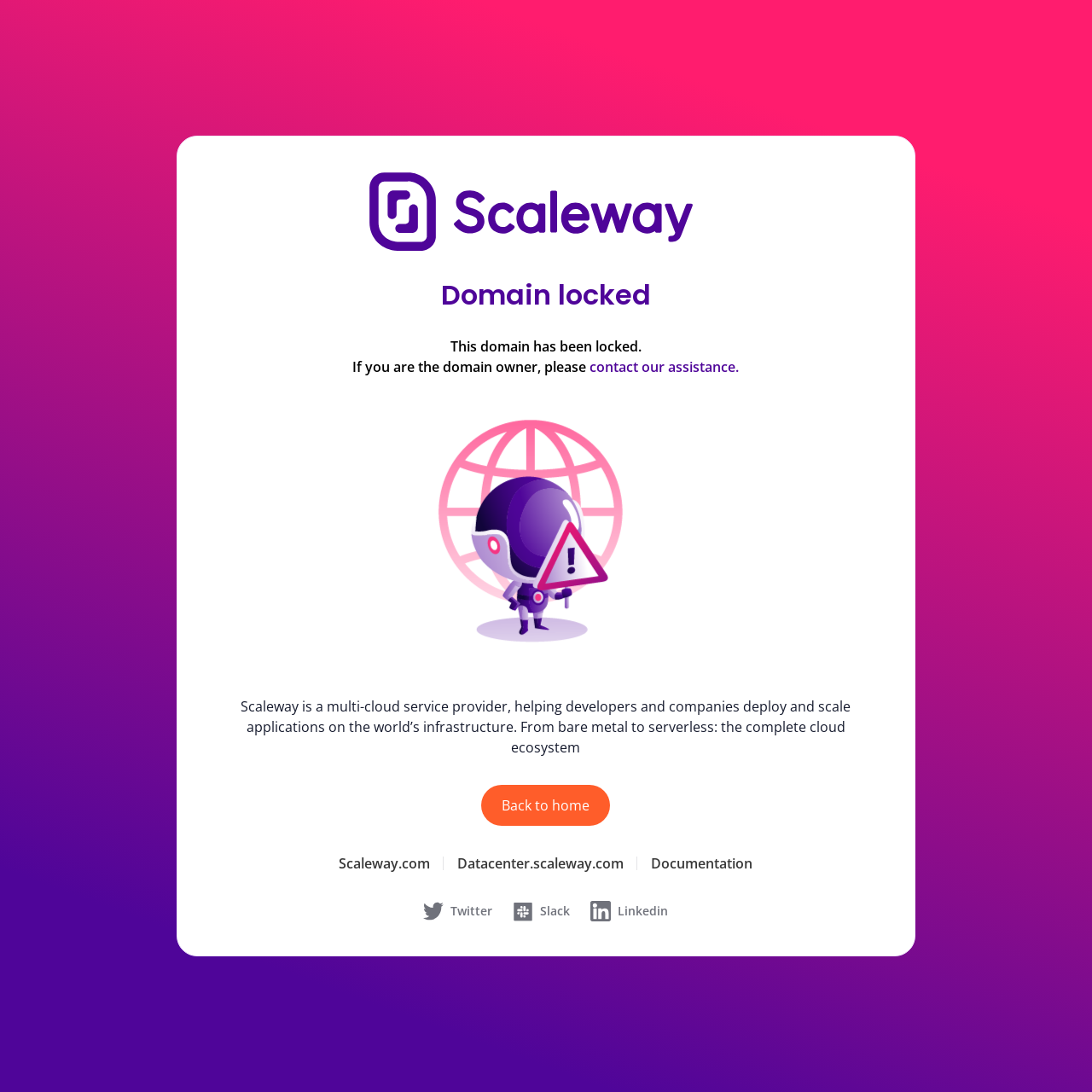Please provide the bounding box coordinates for the element that needs to be clicked to perform the instruction: "Click on the 'Android' category". The coordinates must consist of four float numbers between 0 and 1, formatted as [left, top, right, bottom].

None